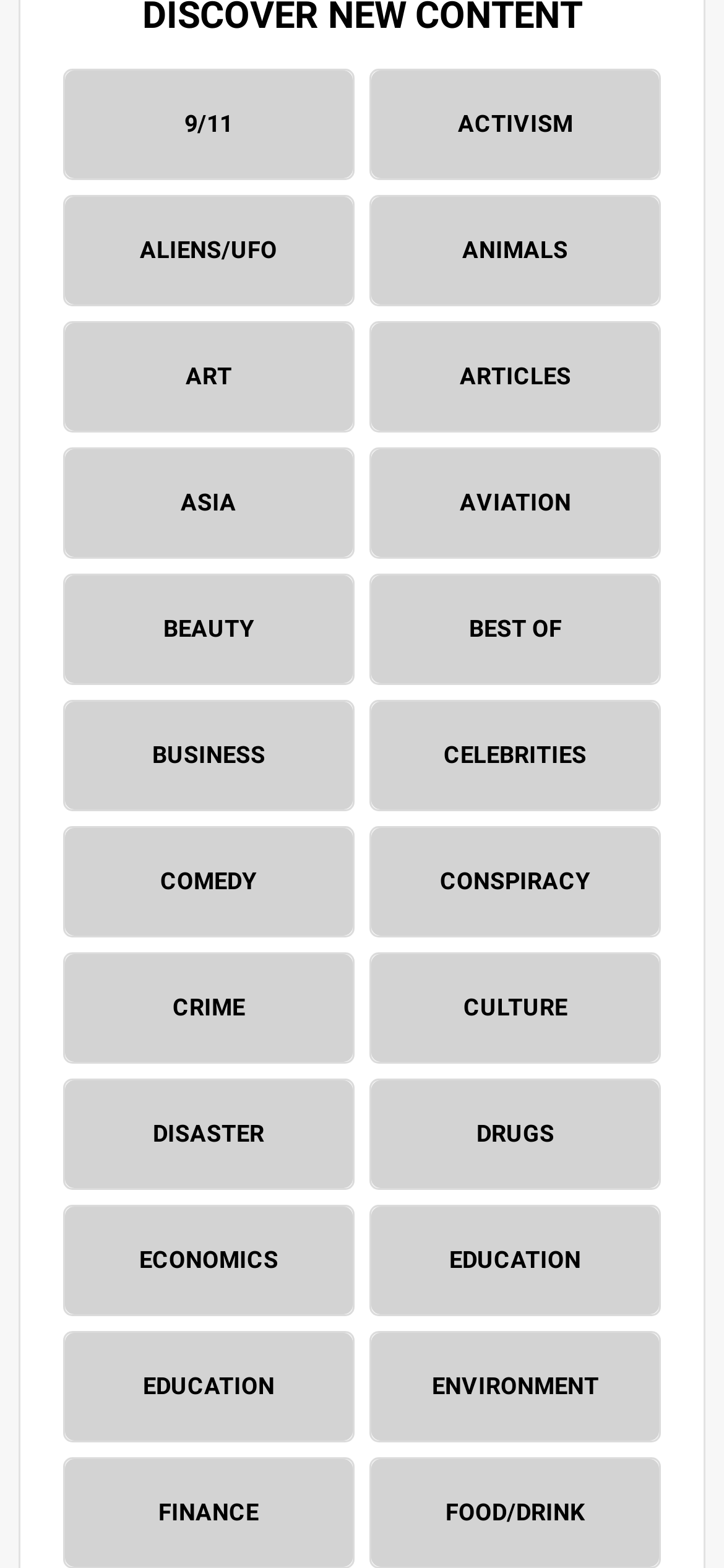How many columns are there in the category grid?
From the screenshot, provide a brief answer in one word or phrase.

2